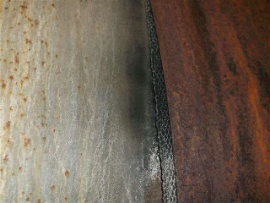What is the purpose of the gasket? Based on the image, give a response in one word or a short phrase.

For use in boiler casings